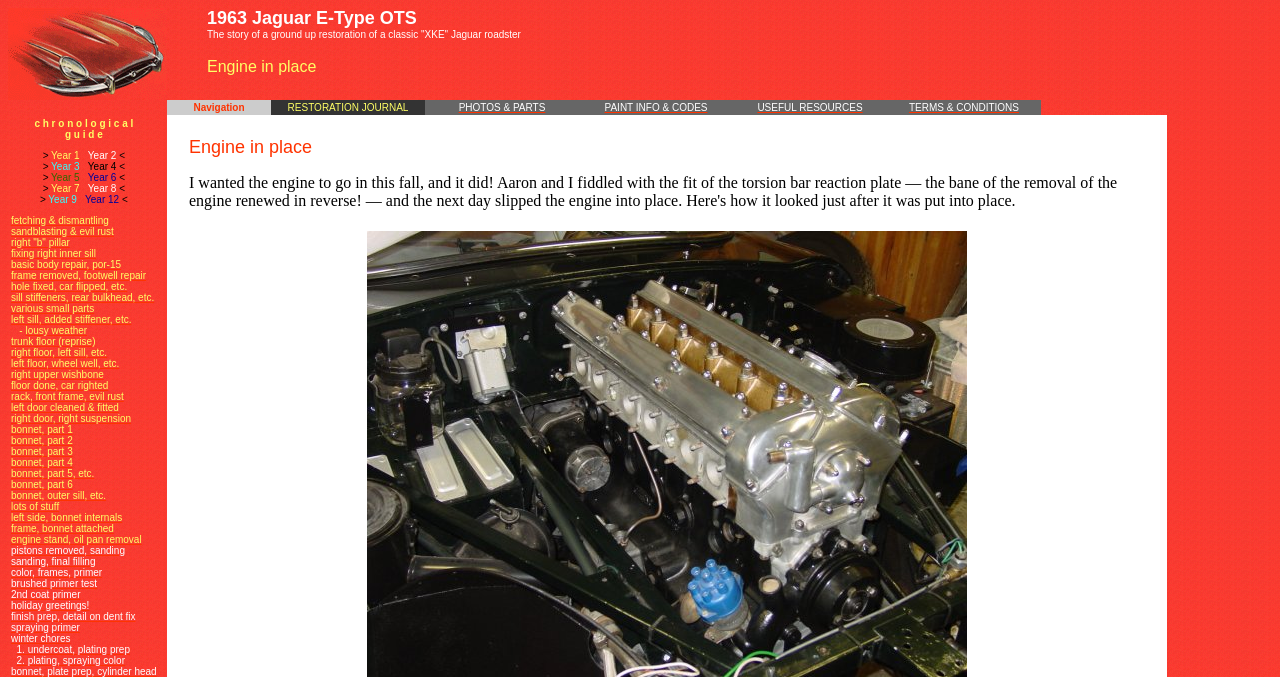Analyze the image and deliver a detailed answer to the question: What is the current stage of the restoration process?

The text 'Engine in place' is highlighted in the blockquote element, indicating that the current stage of the restoration process is the installation of the engine.